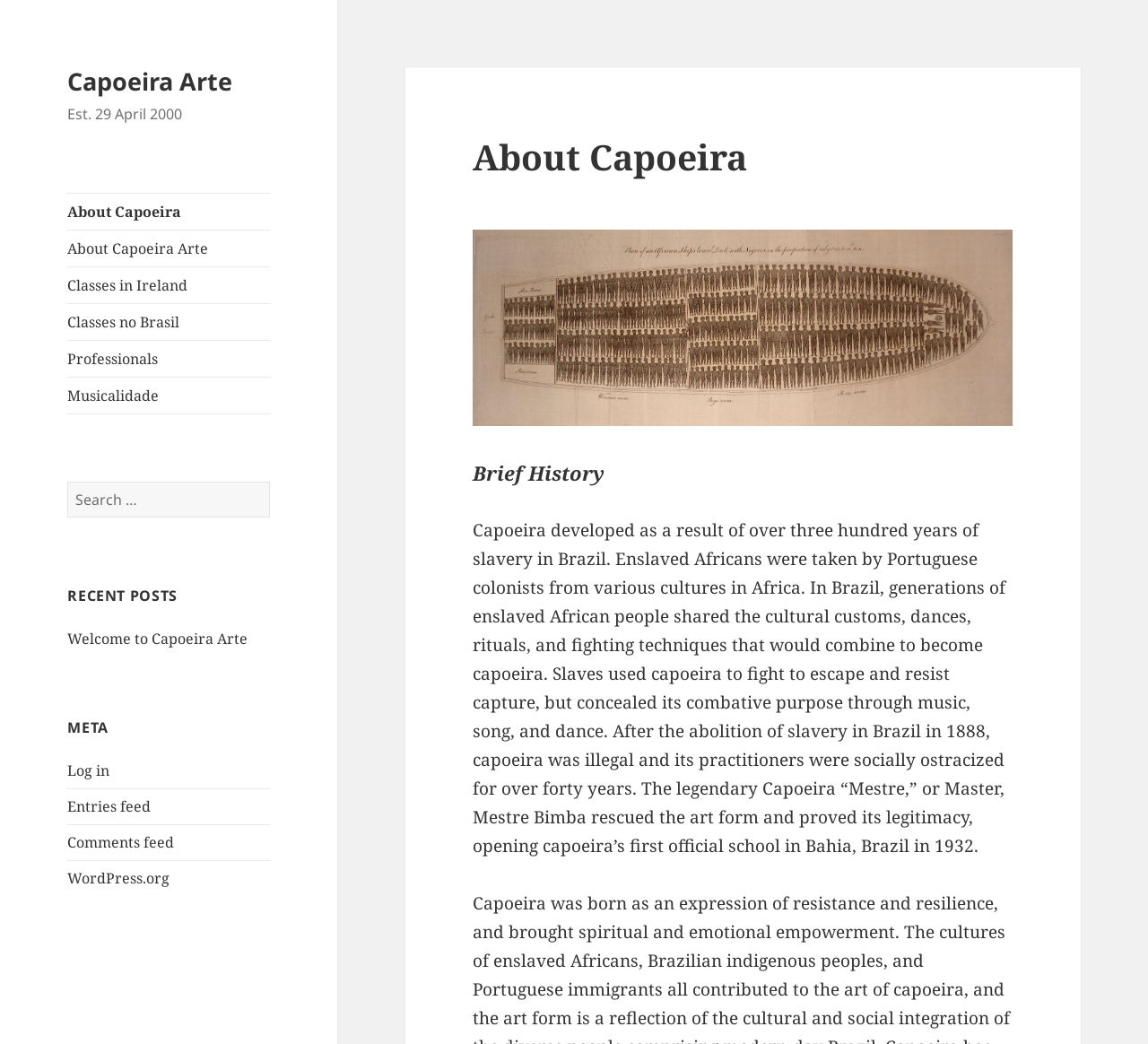Identify the bounding box for the UI element specified in this description: "Professionals". The coordinates must be four float numbers between 0 and 1, formatted as [left, top, right, bottom].

[0.059, 0.326, 0.235, 0.36]